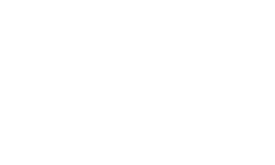Please examine the image and answer the question with a detailed explanation:
What type of data can be exposed due to Fortinet VPN server vulnerabilities?

The vulnerabilities in Fortinet VPN servers can lead to the exposure of sensitive data, specifically usernames and passwords, which is a significant security risk.